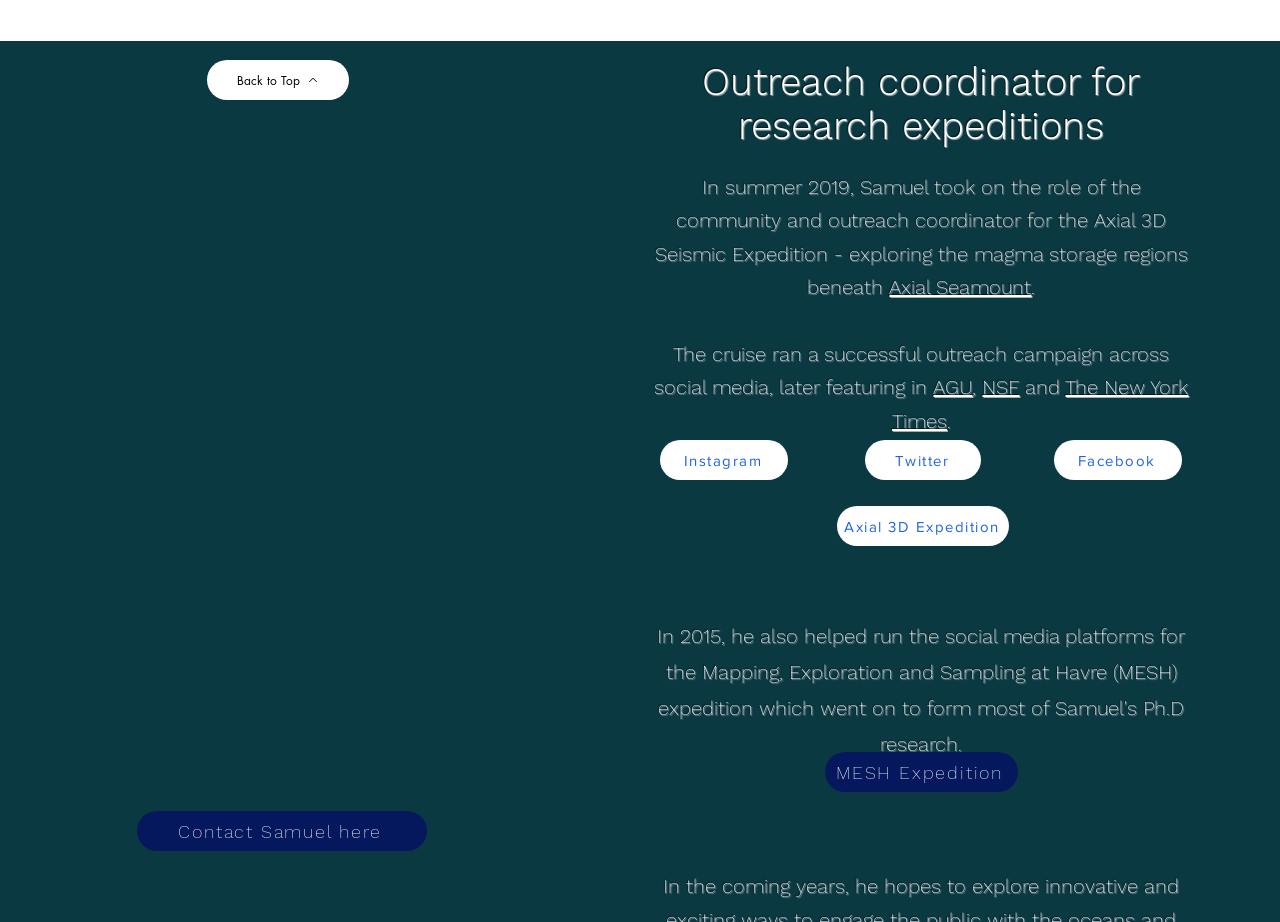Determine the bounding box coordinates of the clickable region to carry out the instruction: "Check out the MESH Expedition".

[0.645, 0.816, 0.795, 0.859]